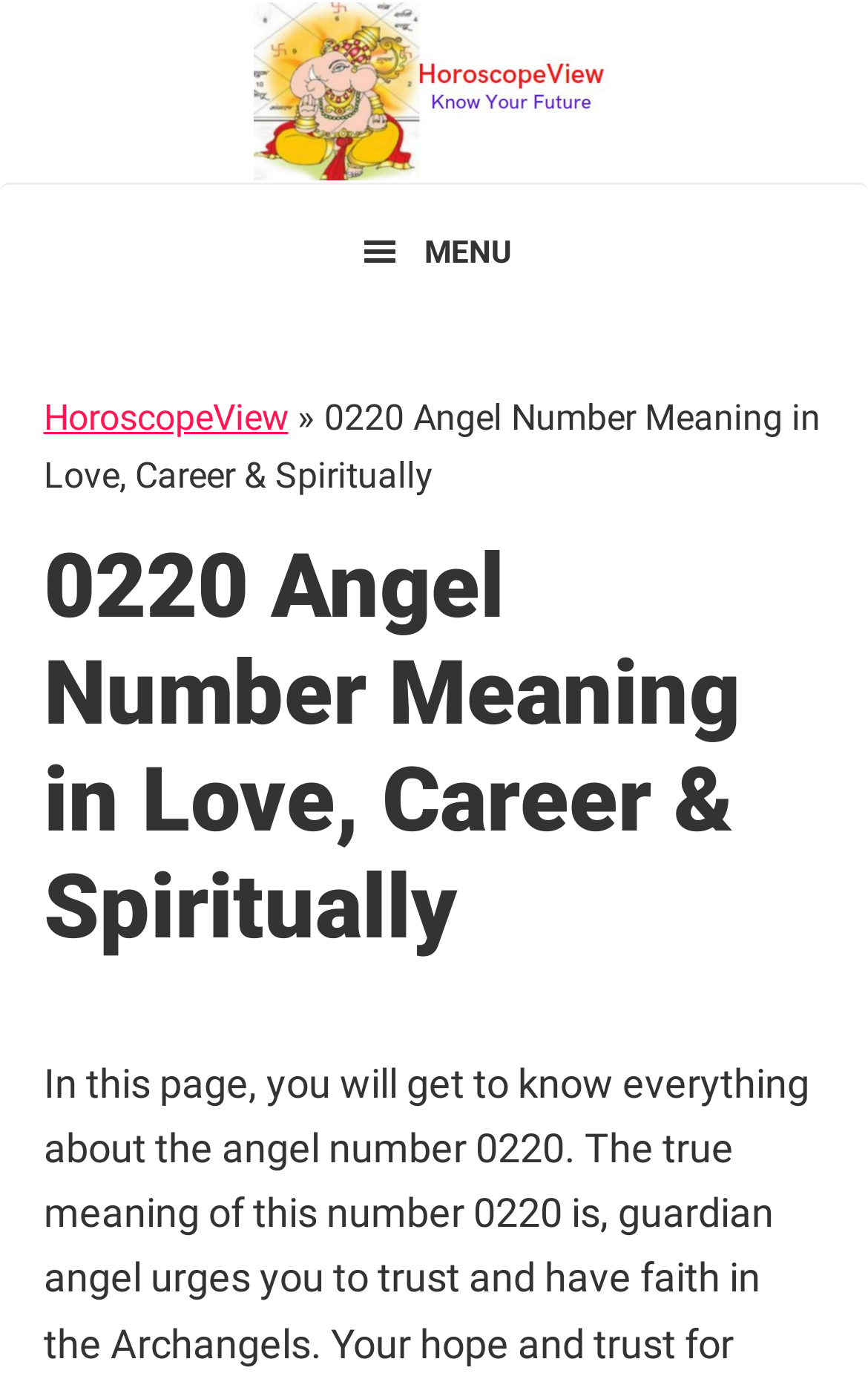Provide the bounding box coordinates of the UI element that matches the description: "Menu".

[0.0, 0.132, 1.0, 0.231]